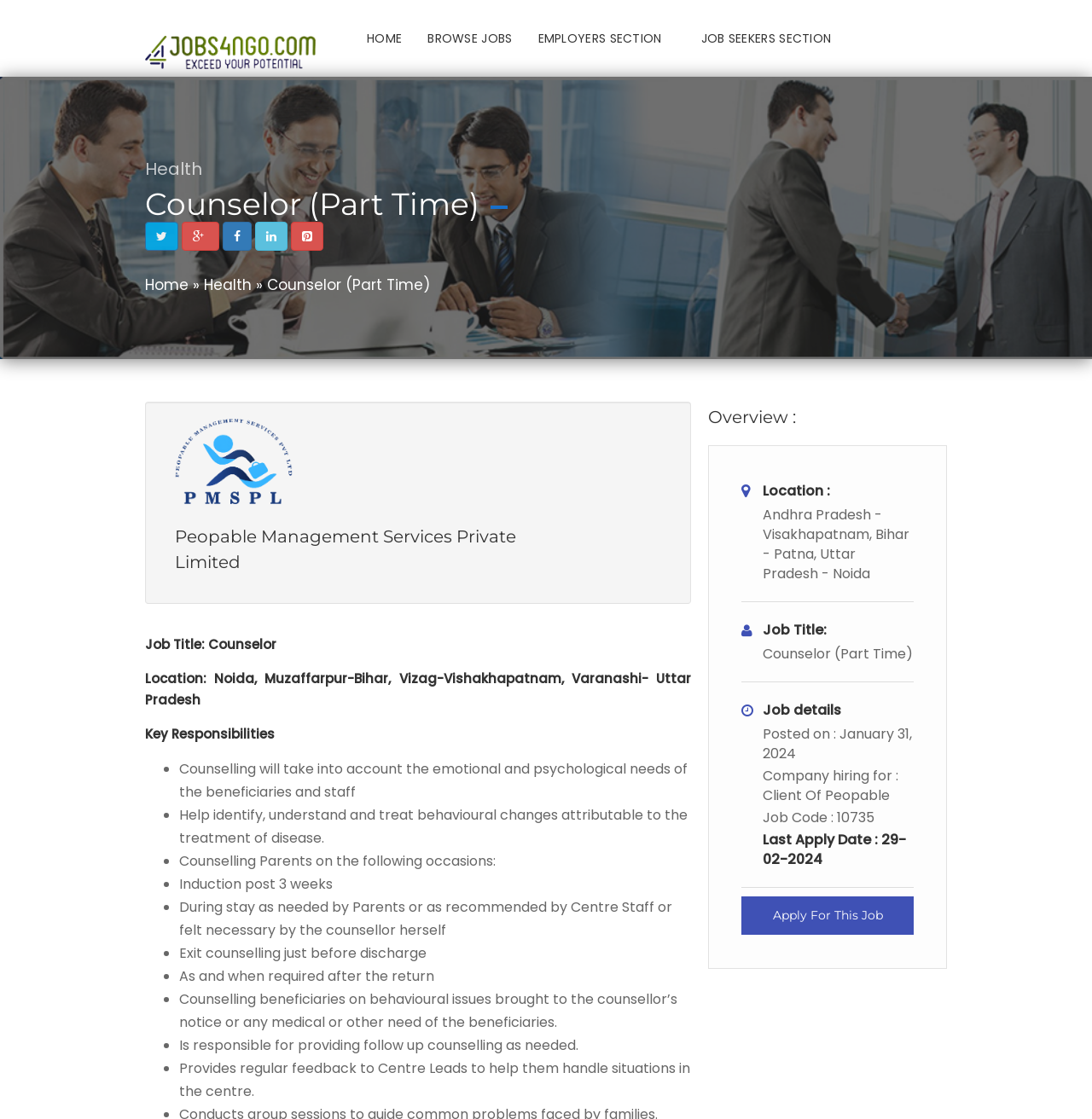Locate the bounding box coordinates of the area to click to fulfill this instruction: "Click on 'Stories'". The bounding box should be presented as four float numbers between 0 and 1, in the order [left, top, right, bottom].

None